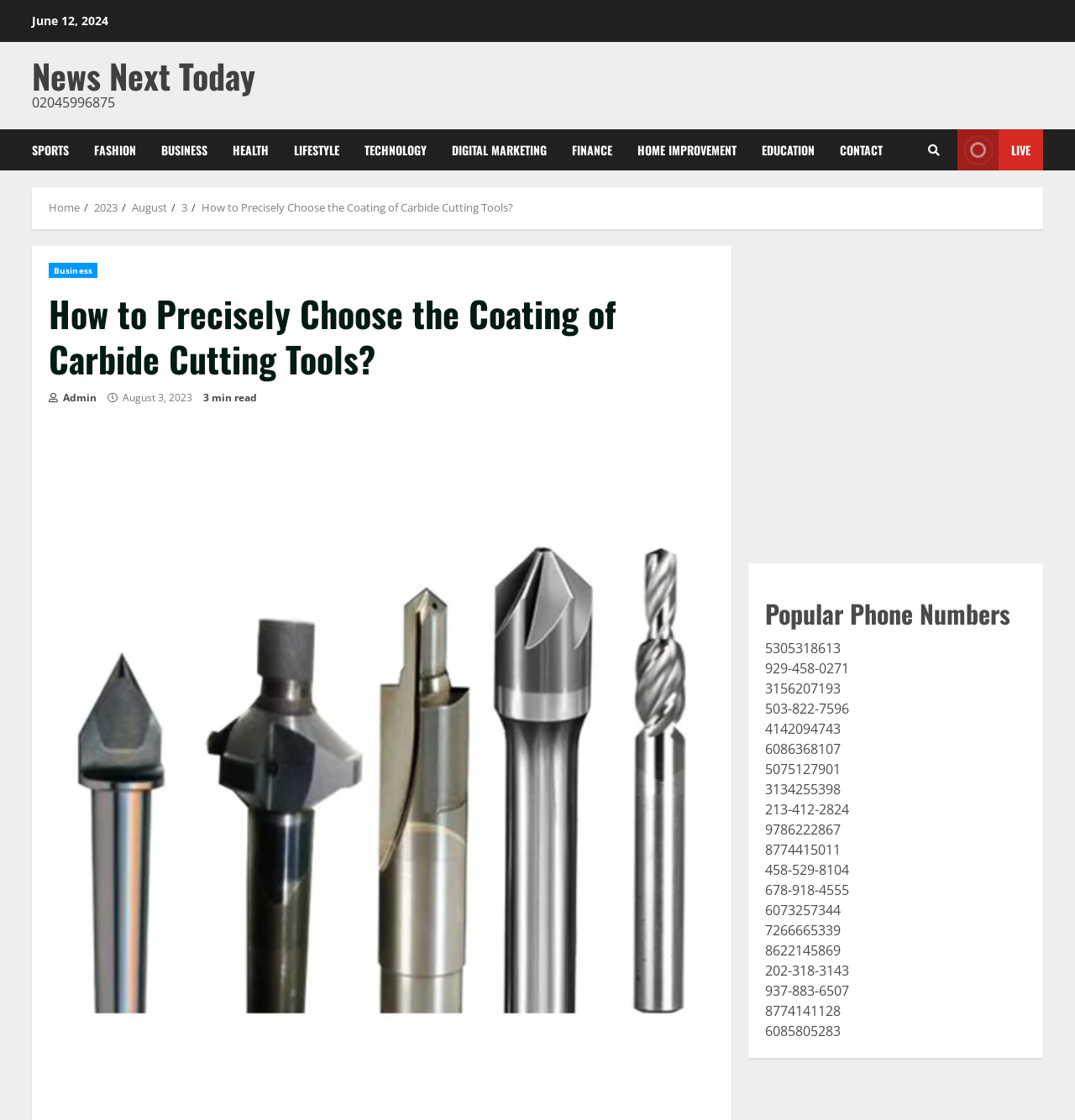Provide a brief response using a word or short phrase to this question:
What is the date of the article?

August 3, 2023